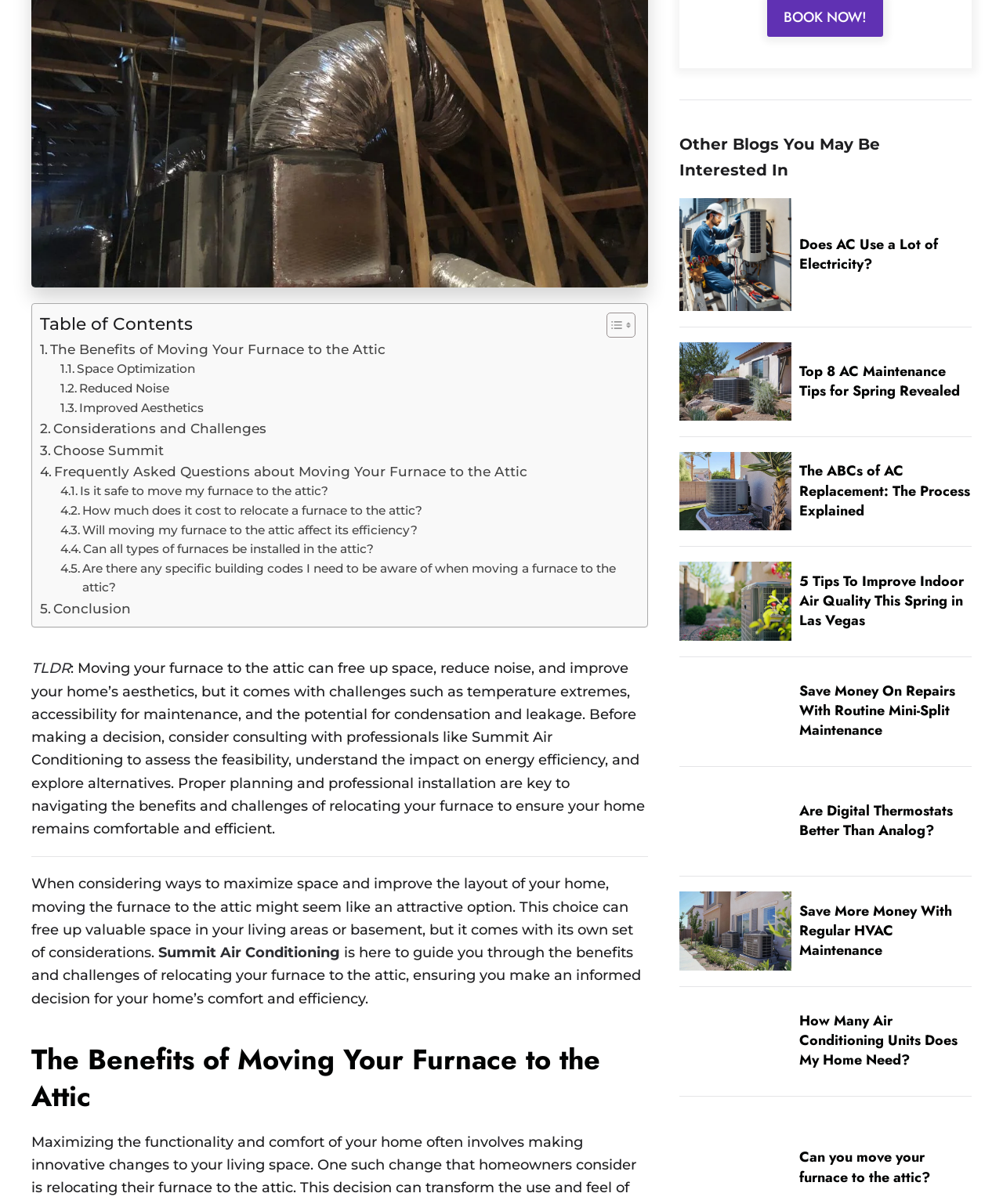Please determine the bounding box coordinates for the UI element described as: "Summit Air Conditioning".

[0.158, 0.784, 0.339, 0.798]